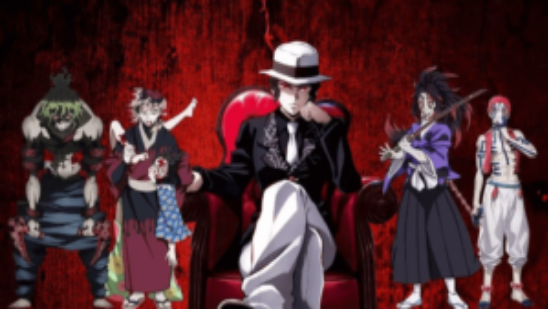Please provide a one-word or short phrase answer to the question:
How many characters flank the central figure?

four